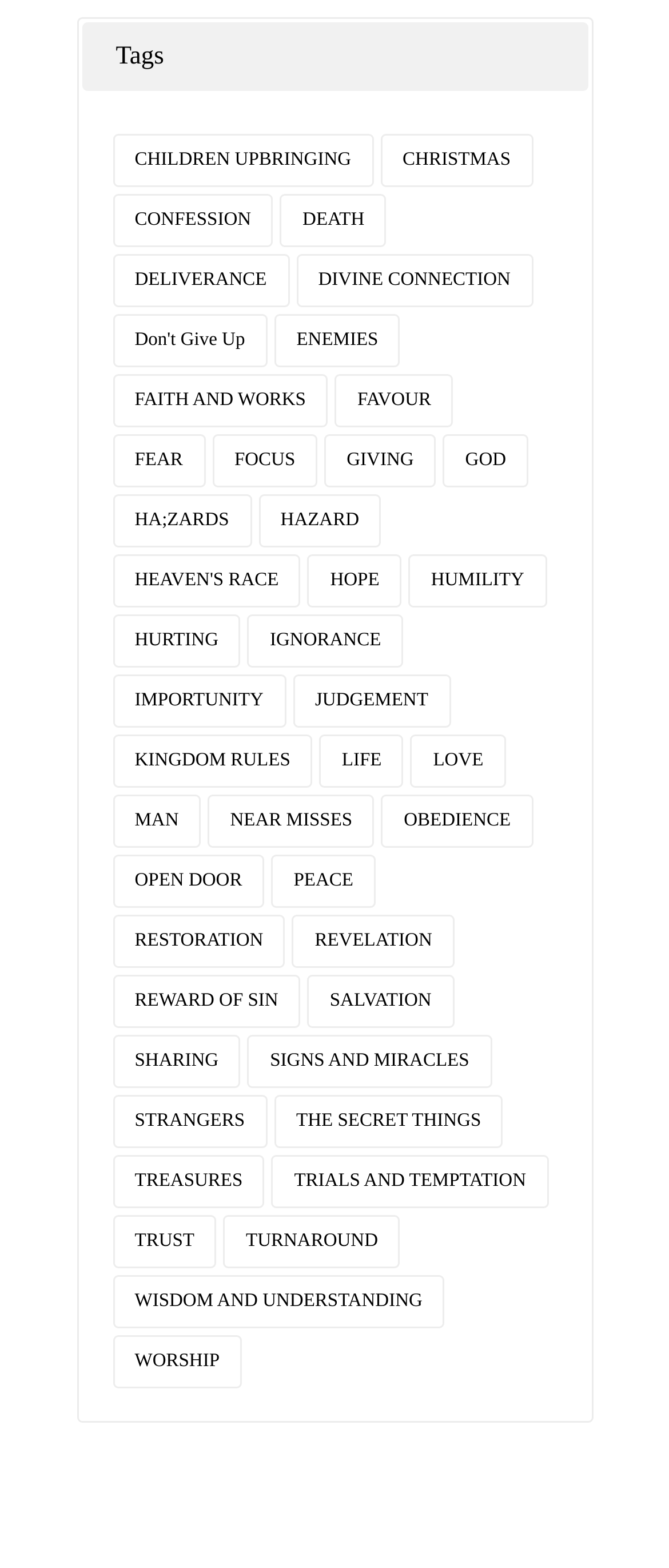Specify the bounding box coordinates of the area to click in order to follow the given instruction: "Click on the 'WORSHIP' link."

[0.168, 0.852, 0.362, 0.885]